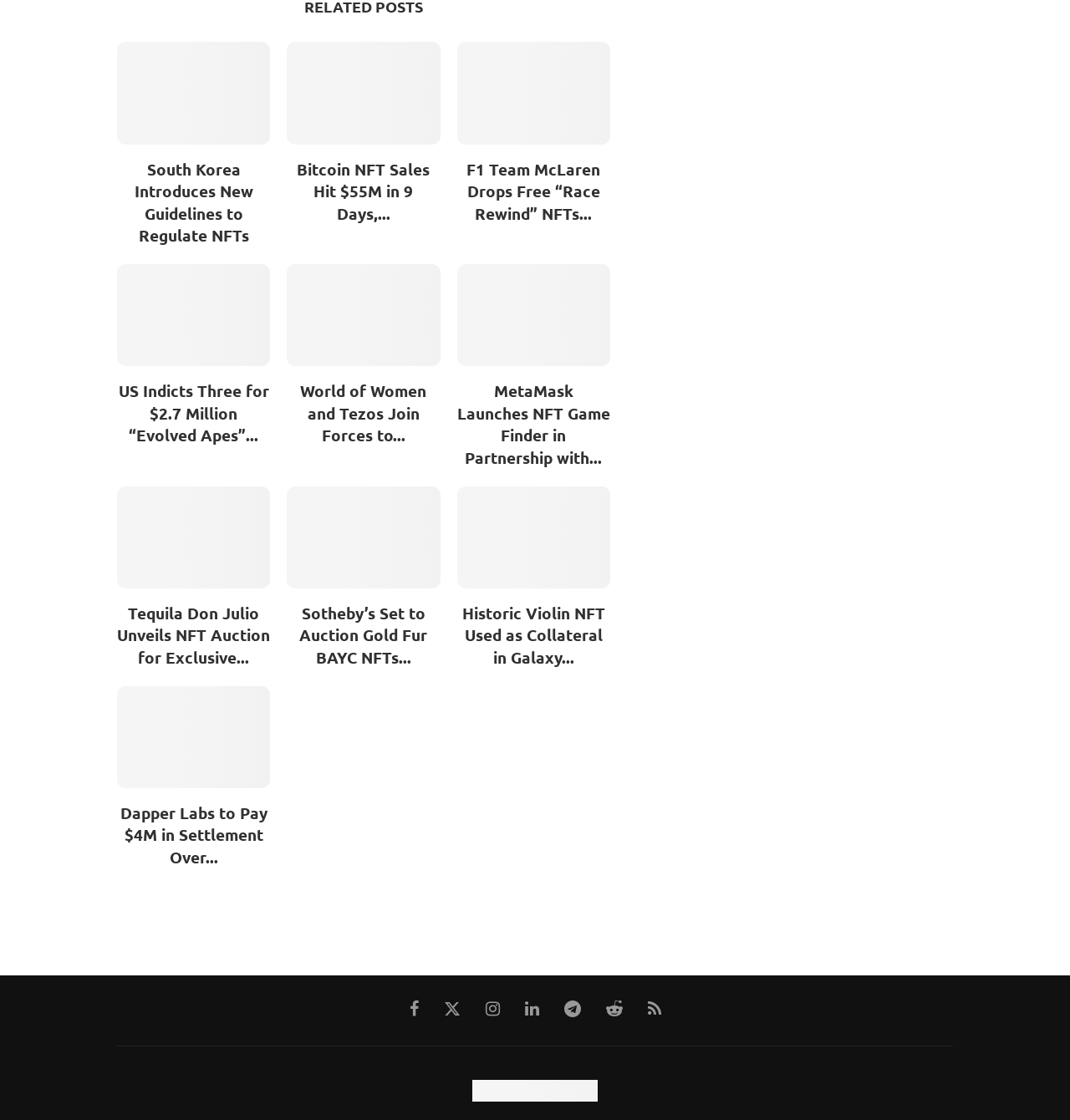Pinpoint the bounding box coordinates of the clickable element to carry out the following instruction: "View the footer logo."

[0.441, 0.964, 0.559, 0.983]